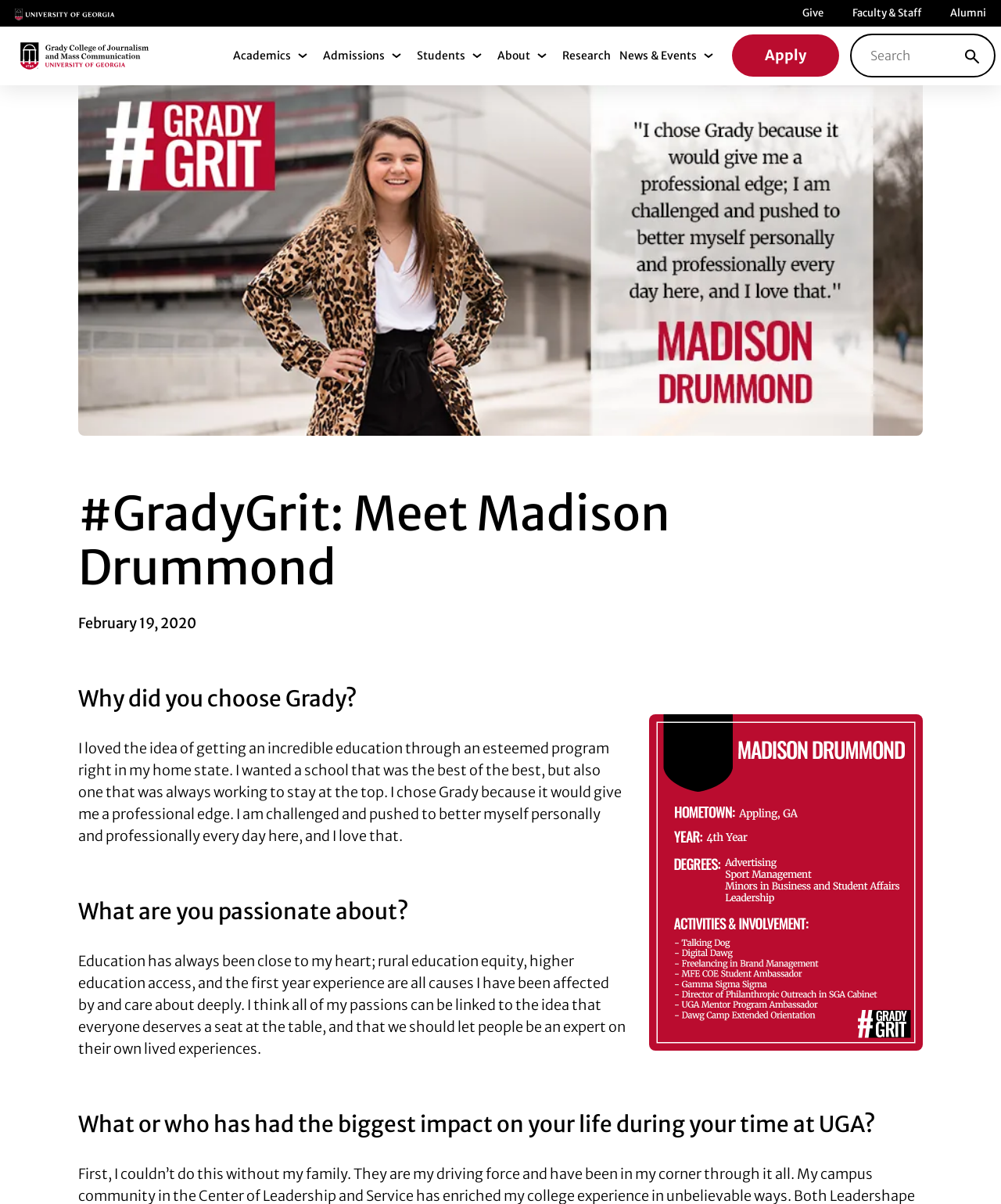Determine the bounding box coordinates of the clickable element to achieve the following action: 'Search for something'. Provide the coordinates as four float values between 0 and 1, formatted as [left, top, right, bottom].

[0.849, 0.028, 0.995, 0.064]